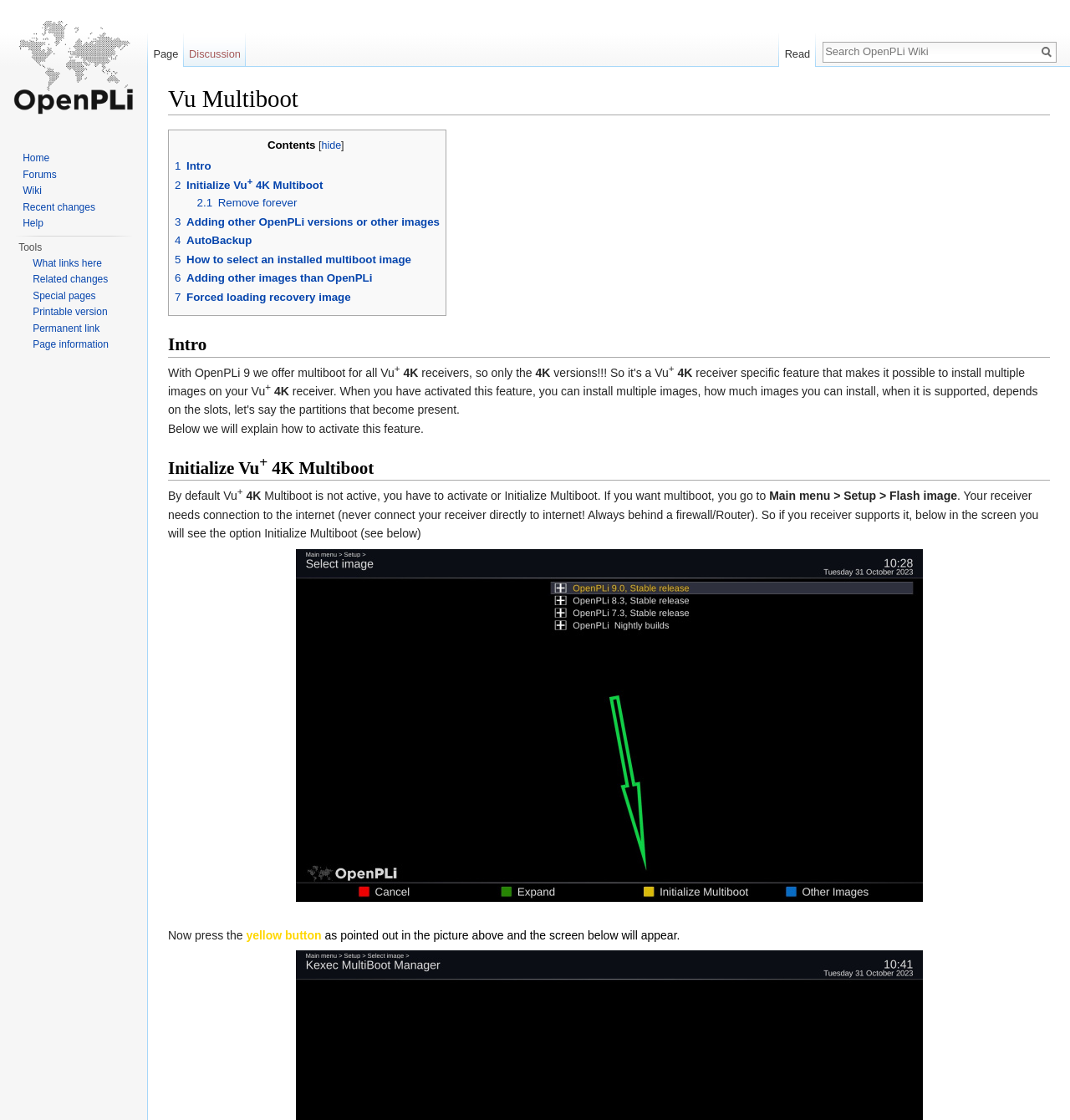Determine the bounding box coordinates of the clickable element to complete this instruction: "Click on the 'Home' link". Provide the coordinates in the format of four float numbers between 0 and 1, [left, top, right, bottom].

[0.021, 0.136, 0.046, 0.146]